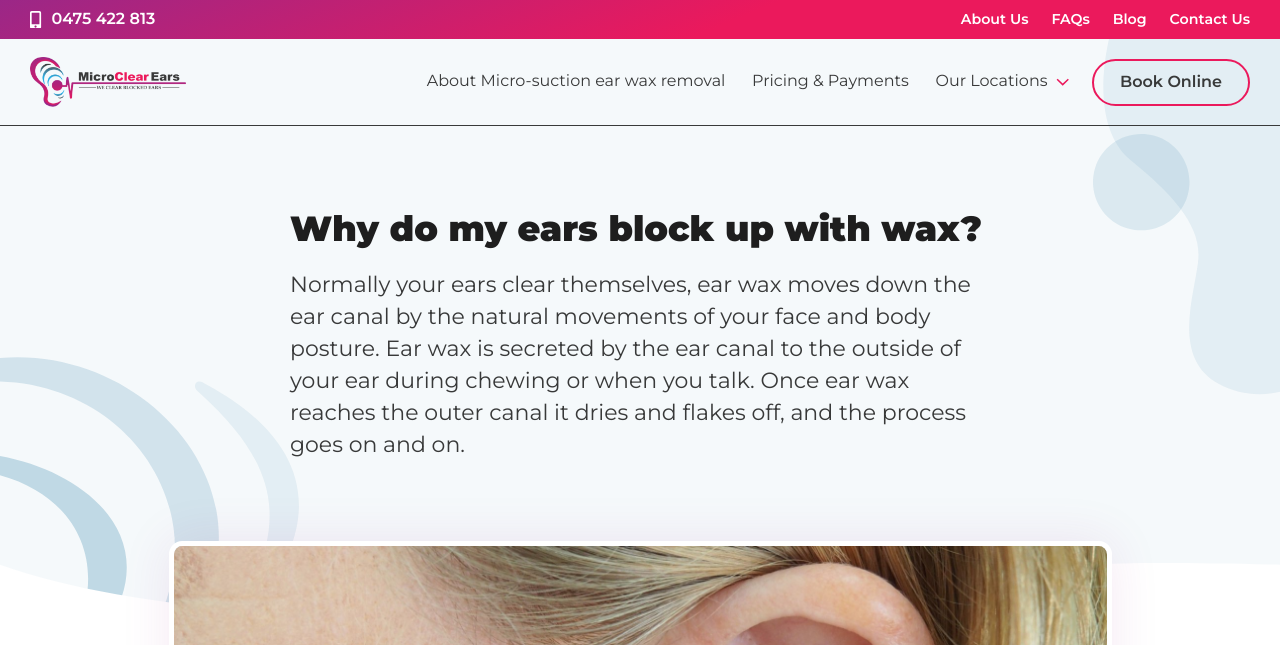Please identify the bounding box coordinates of the area that needs to be clicked to follow this instruction: "Call 0475 422 813".

[0.023, 0.016, 0.121, 0.045]